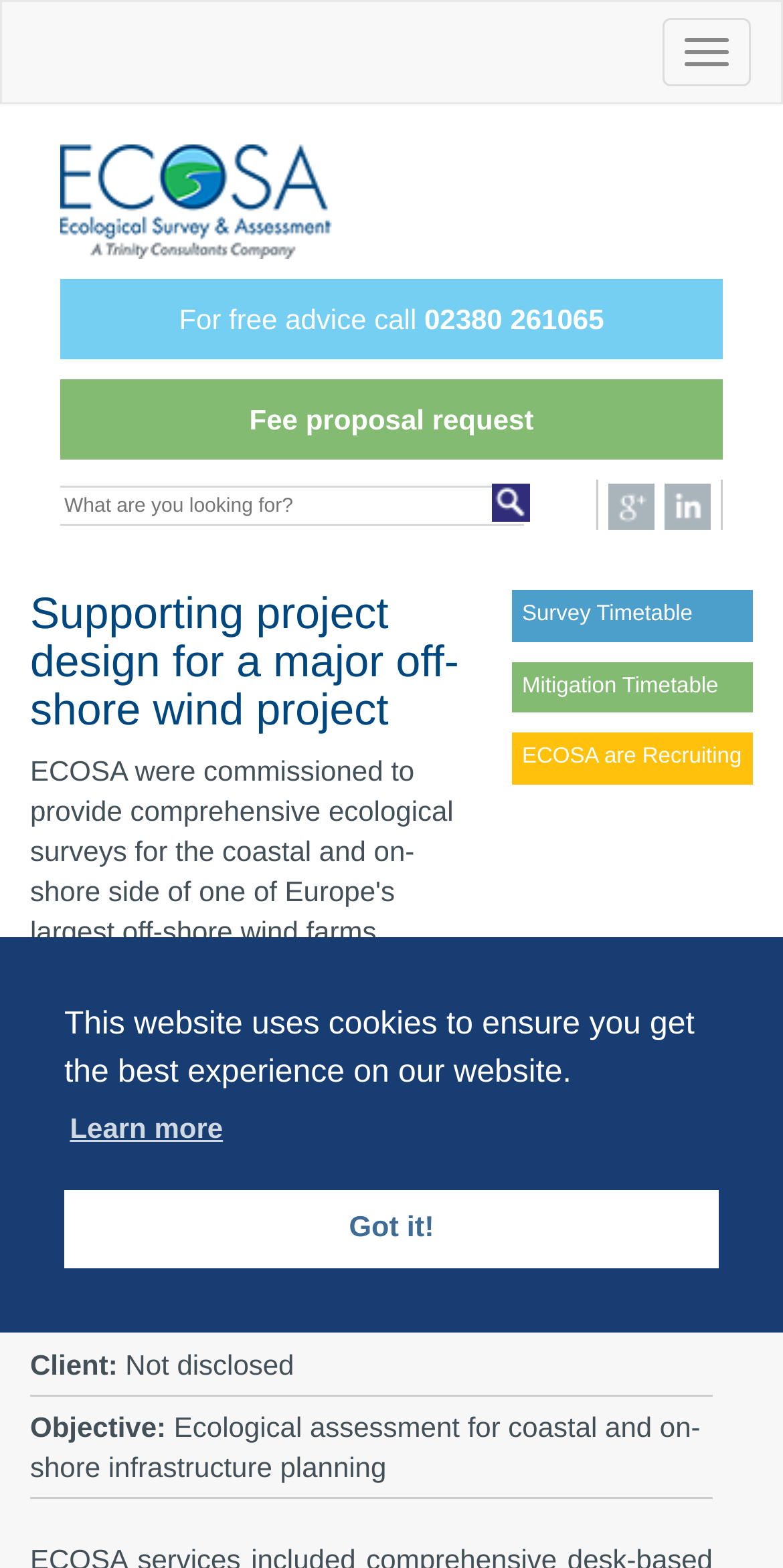Please provide a one-word or phrase answer to the question: 
What type of surveys are mentioned on the webpage?

Bird migration surveys